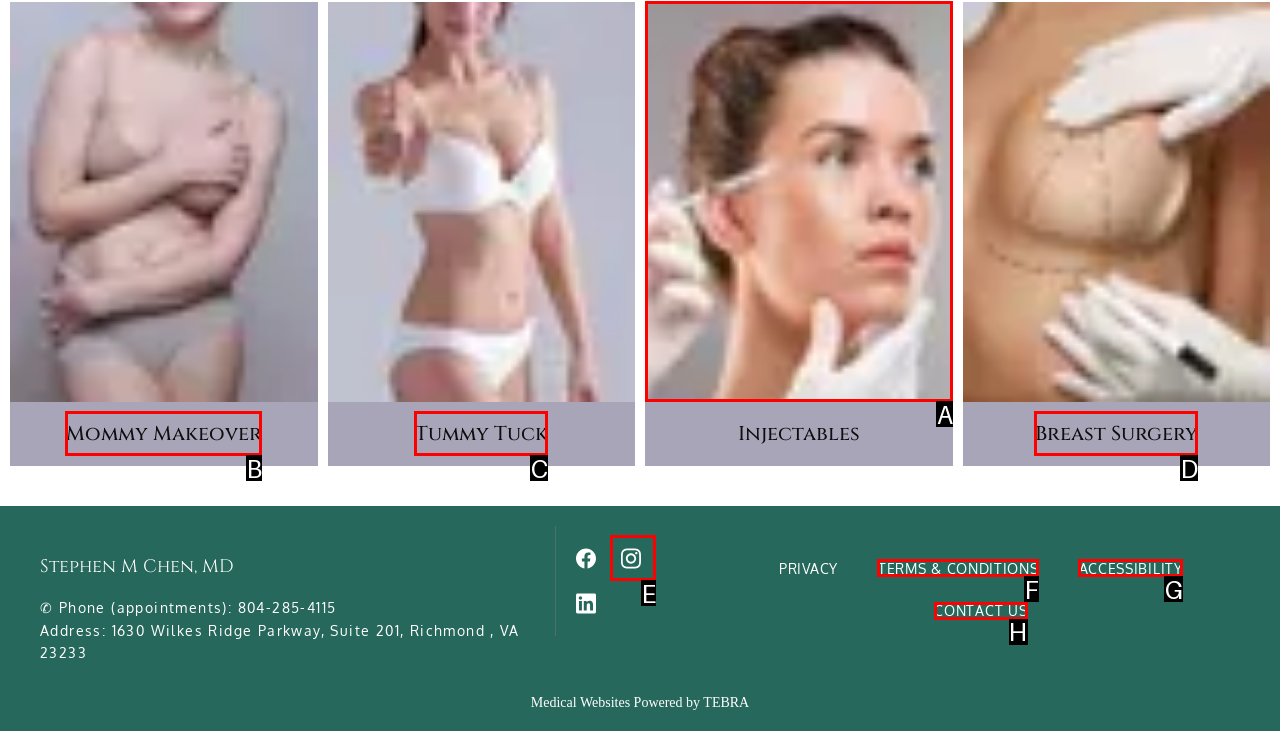Point out the HTML element that matches the following description: Terms & Conditions
Answer with the letter from the provided choices.

F